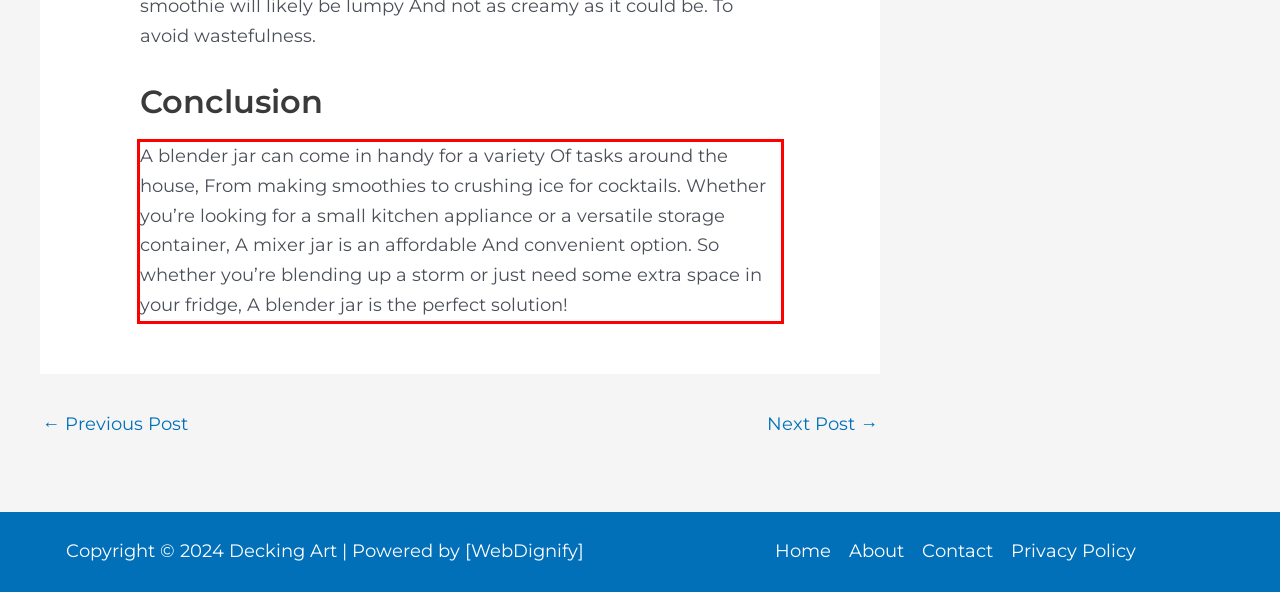You have a screenshot of a webpage with a UI element highlighted by a red bounding box. Use OCR to obtain the text within this highlighted area.

A blender jar can come in handy for a variety Of tasks around the house, From making smoothies to crushing ice for cocktails. Whether you’re looking for a small kitchen appliance or a versatile storage container, A mixer jar is an affordable And convenient option. So whether you’re blending up a storm or just need some extra space in your fridge, A blender jar is the perfect solution!